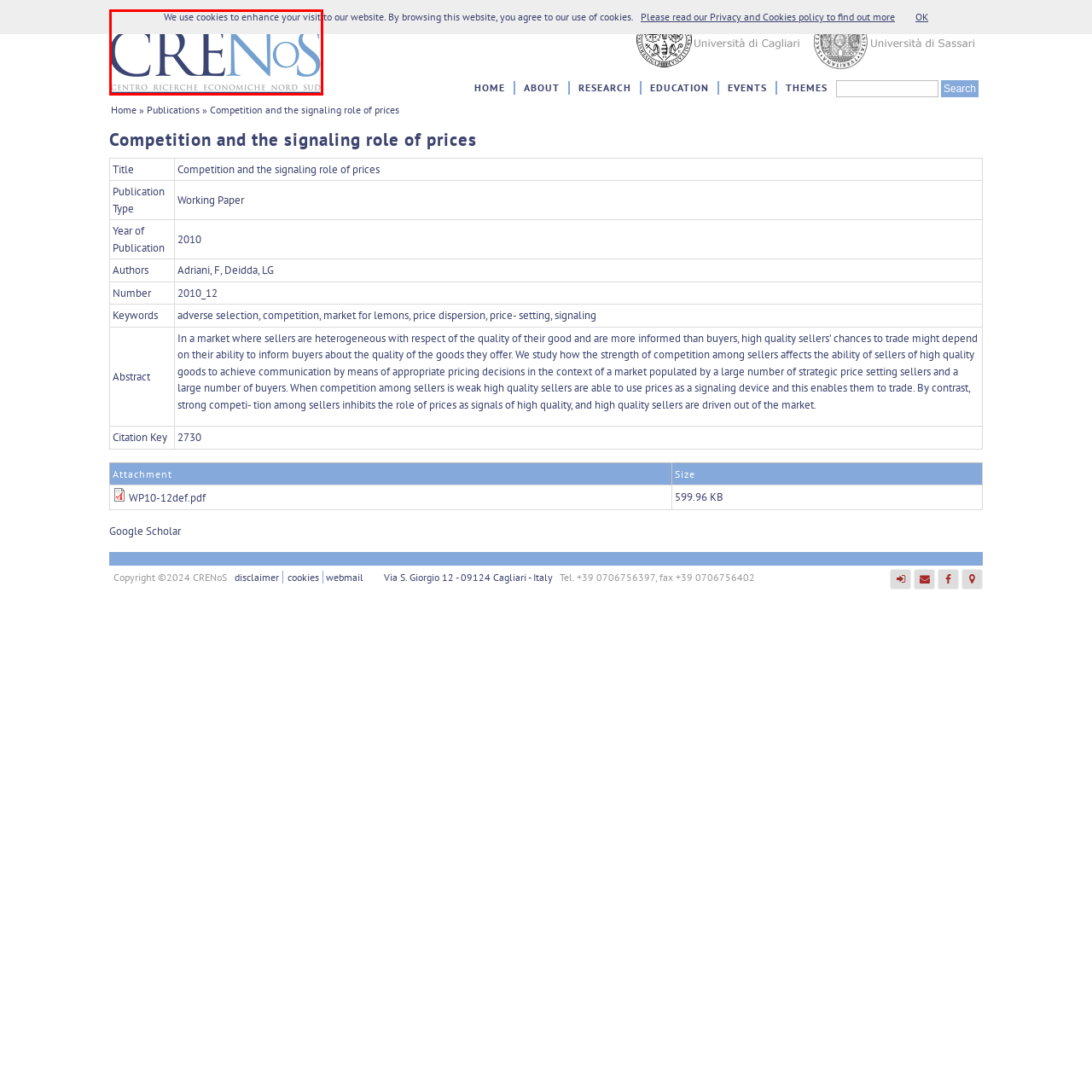What is the purpose of cookies on the website?
Please carefully analyze the image highlighted by the red bounding box and give a thorough response based on the visual information contained within that section.

The text banner accompanying the logo states, 'We use cookies to enhance your visit,' indicating that the website uses cookies to improve the user's experience while browsing the site.